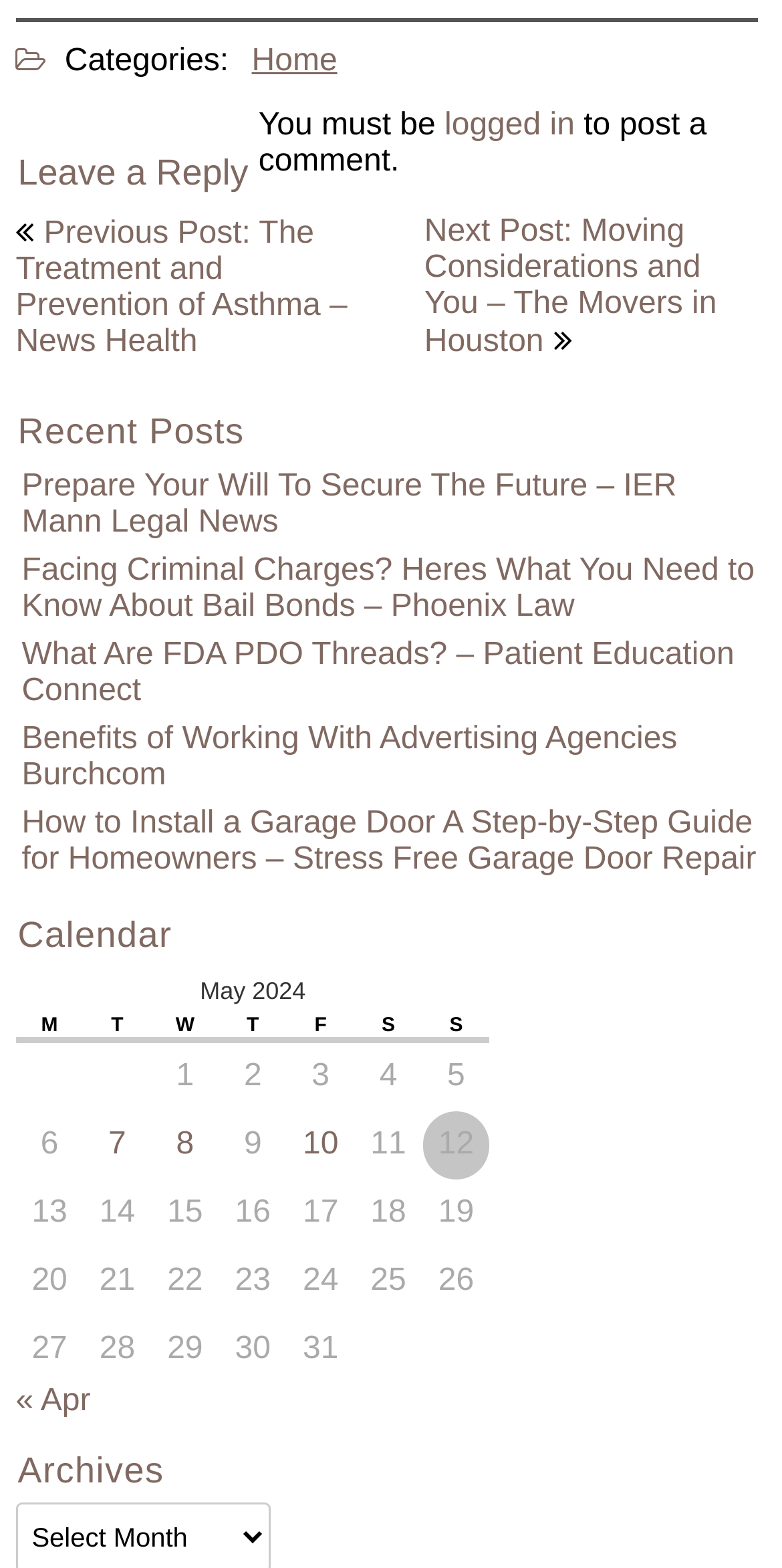Identify the bounding box coordinates of the region that should be clicked to execute the following instruction: "Click on 'Home'".

[0.322, 0.028, 0.431, 0.05]